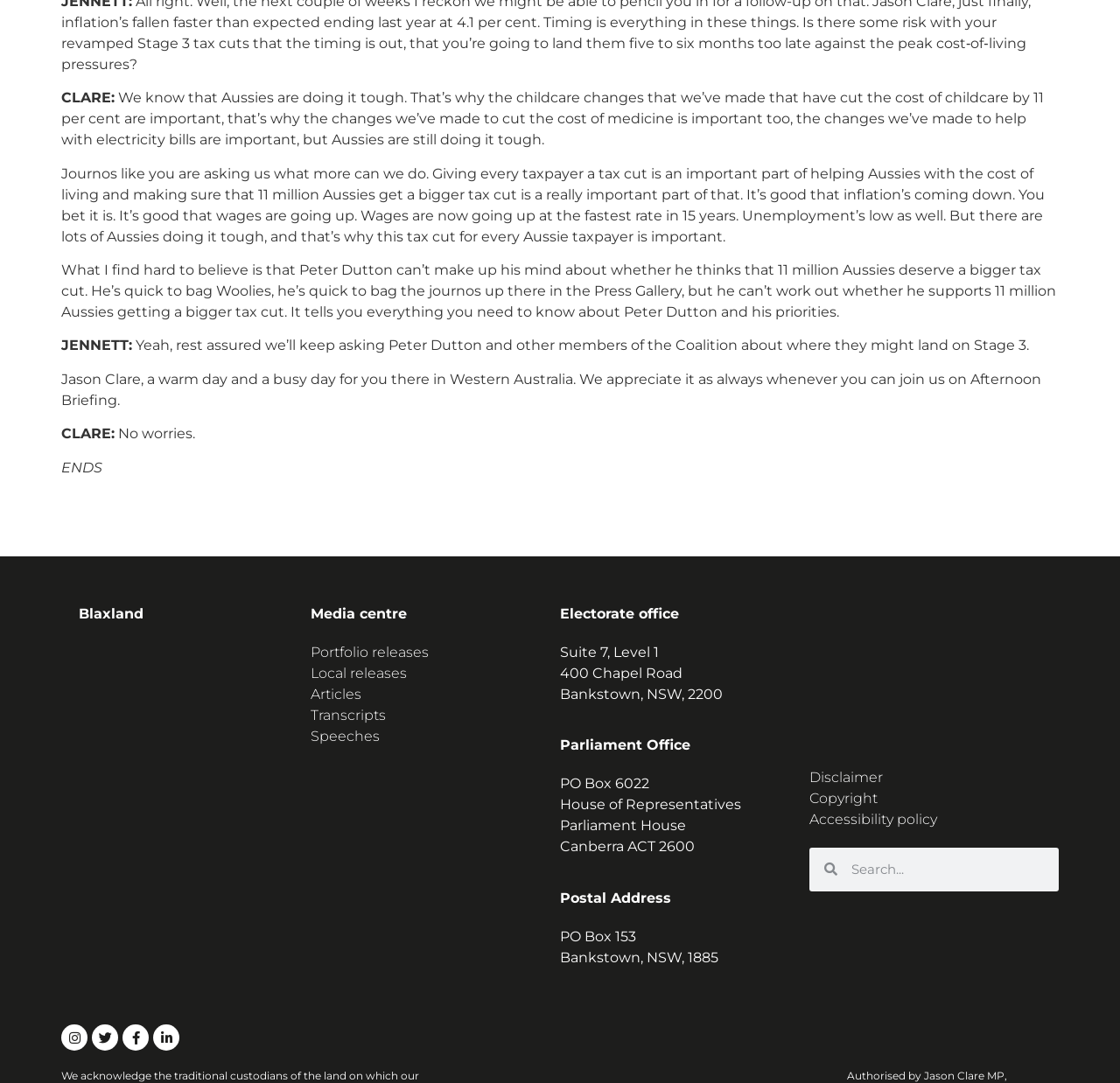Provide the bounding box coordinates of the section that needs to be clicked to accomplish the following instruction: "Follow Jason Clare on Instagram."

[0.055, 0.946, 0.078, 0.97]